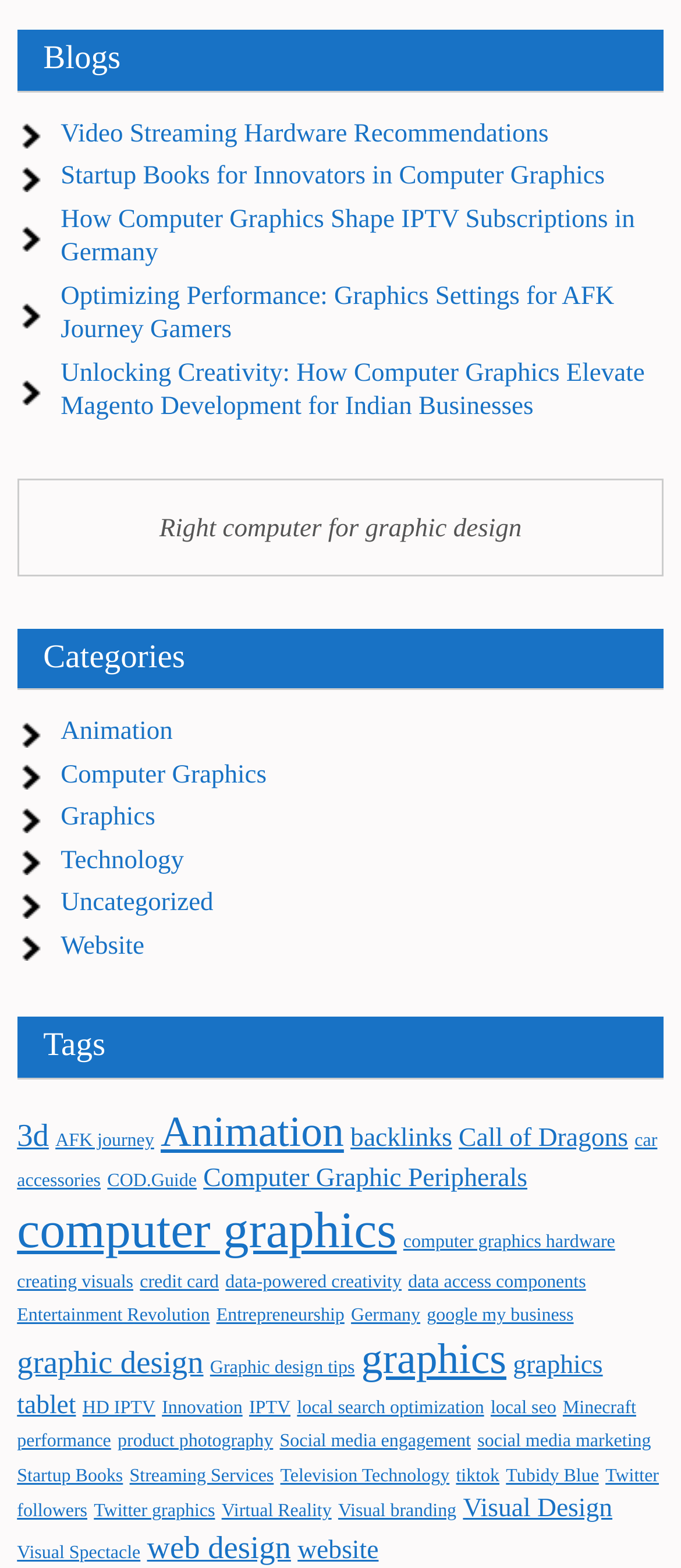What is the purpose of the 'Right computer for graphic design' section?
Analyze the image and deliver a detailed answer to the question.

I found the text 'Right computer for graphic design' which suggests that this section is related to graphic design and might be providing guidance on choosing the right computer for graphic design.